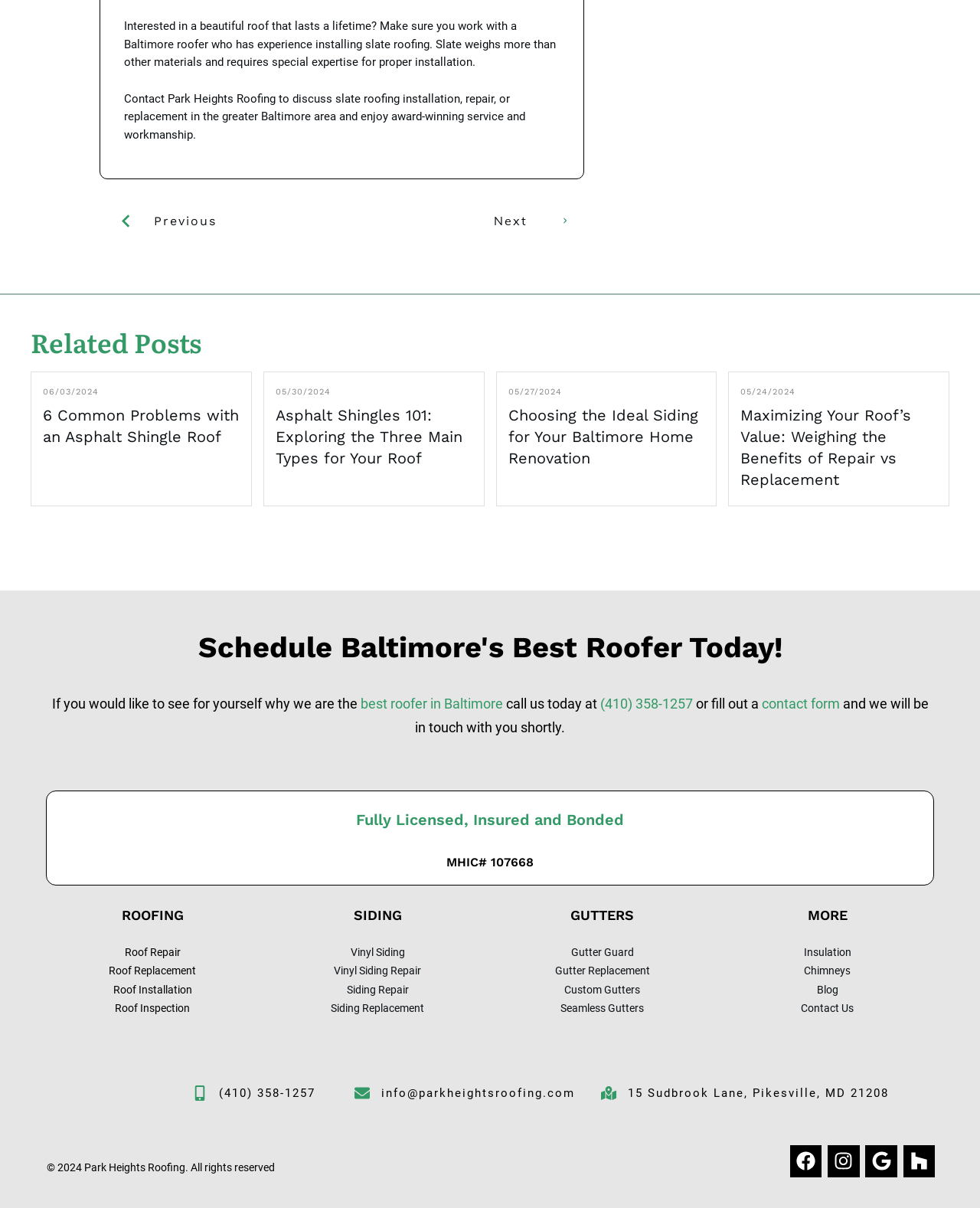Please specify the bounding box coordinates of the region to click in order to perform the following instruction: "Check 'Fully Licensed, Insured and Bonded'".

[0.363, 0.671, 0.637, 0.686]